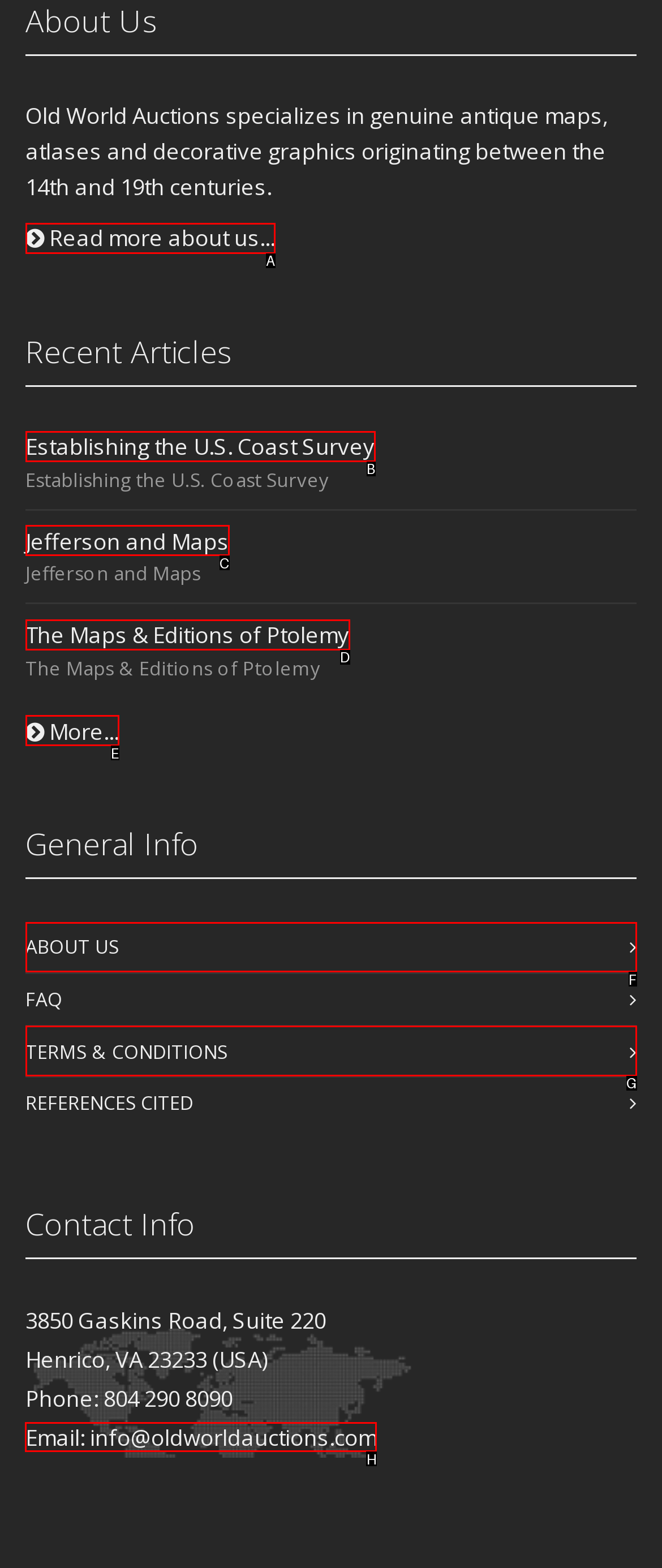Identify the HTML element to select in order to accomplish the following task: Contact Old World Auctions via email
Reply with the letter of the chosen option from the given choices directly.

H